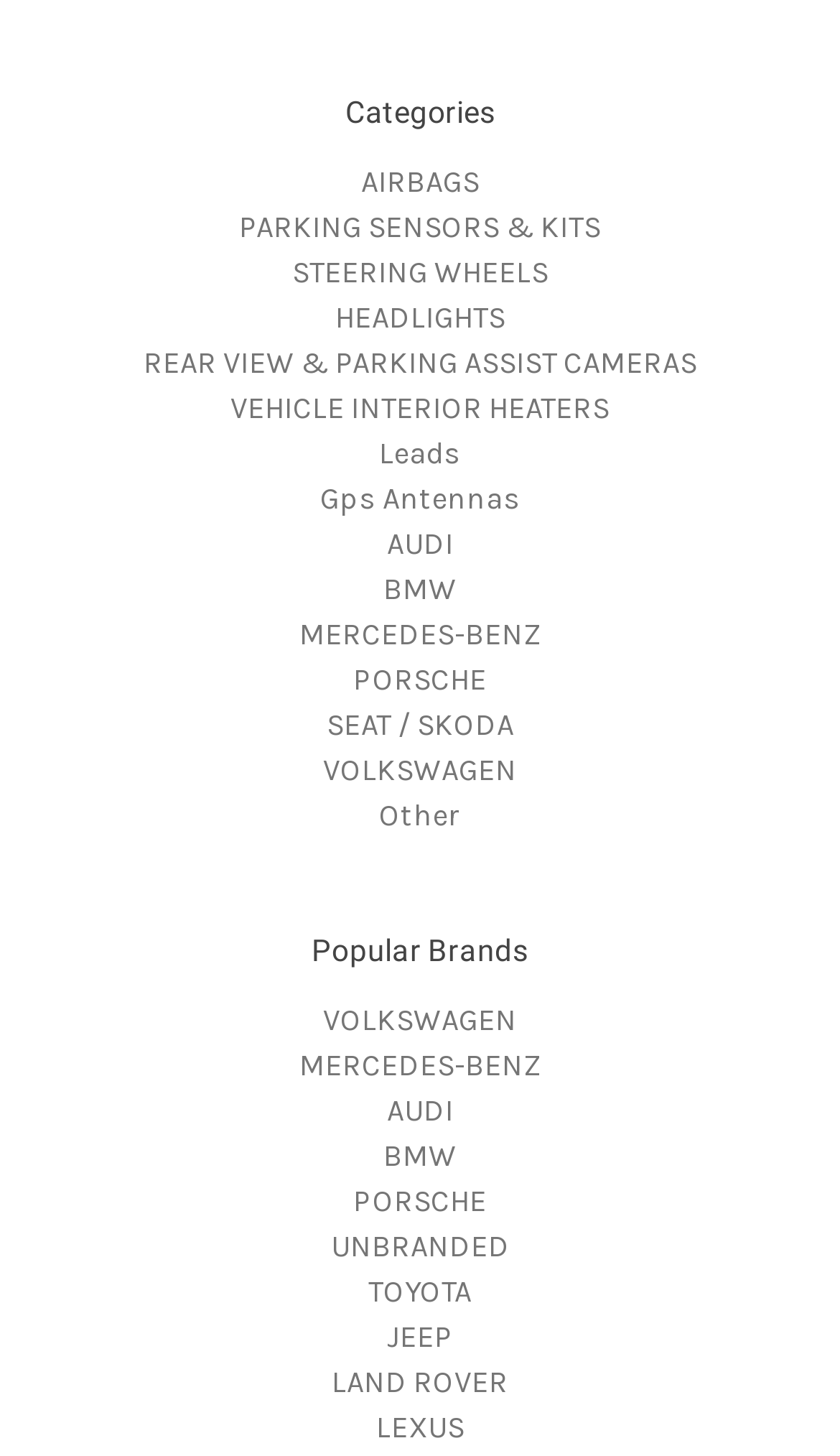Please determine the bounding box coordinates of the element to click in order to execute the following instruction: "Click on AIRBAGS category". The coordinates should be four float numbers between 0 and 1, specified as [left, top, right, bottom].

[0.429, 0.112, 0.571, 0.138]